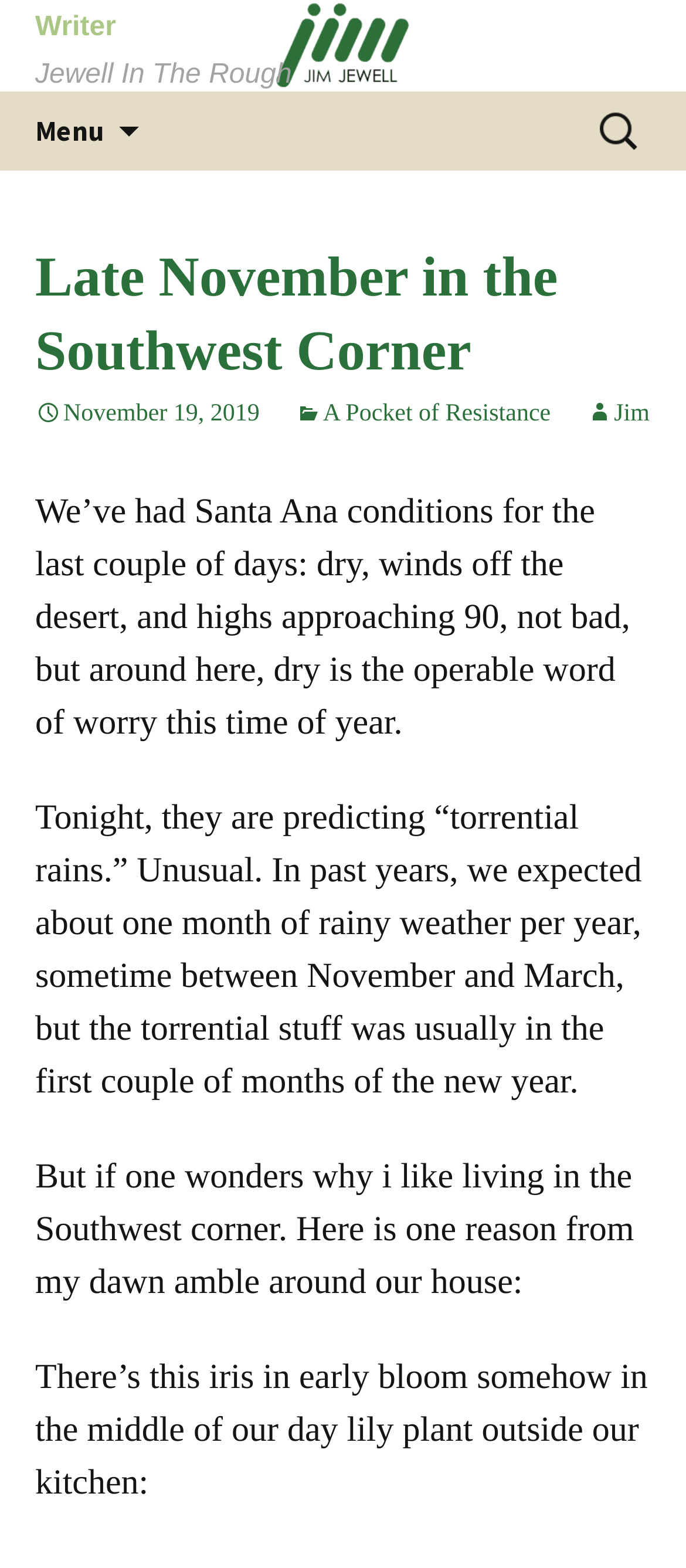What is the usual pattern of rainy weather in the author's area?
Answer the question with a single word or phrase, referring to the image.

One month per year